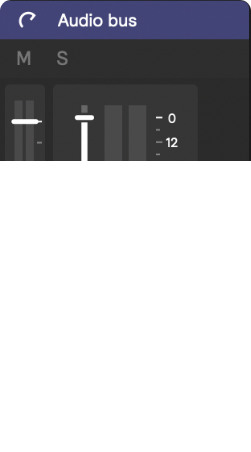Describe all the elements visible in the image meticulously.

This image depicts an audio bus module interface, commonly used in digital audio workstations (DAWs). The module is prominently labeled "Audio bus" at the top, indicating its functionality in routing audio signals. On the left, there are several vertical sliders, typically used to control volume levels for different audio signals. Beneath the sliders, numerical indicators show levels, with one marked 0 and another at -12, suggesting the signal's amplitude and helping users monitor audio output effectively. This module is essential for managing audio signals, allowing for the blending and processing of sounds in a professional audio setup.